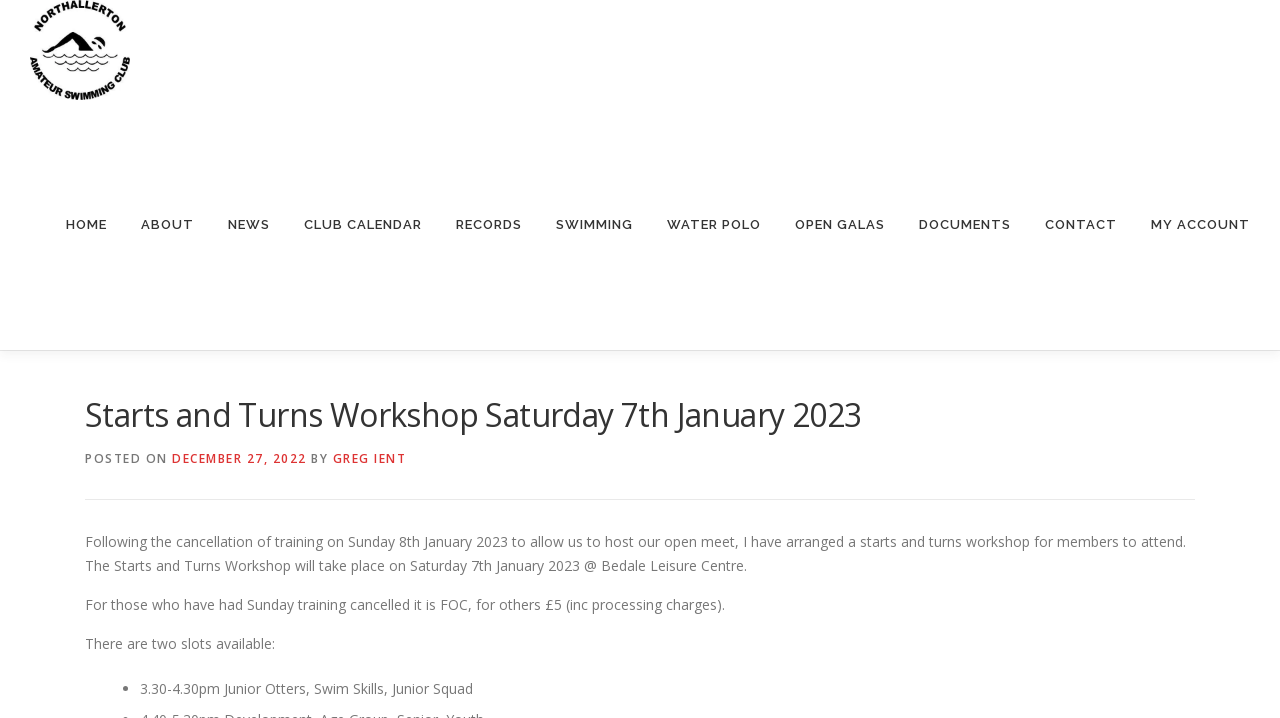Describe all the significant parts and information present on the webpage.

The webpage is about the Northallerton Amateur Swimming Club, with a focus on a specific event, the Starts and Turns Workshop, scheduled for Saturday, 7th January 2023. 

At the top of the page, there is a logo of the Northallerton Amateur Swimming Club, accompanied by a link to the club's homepage. Below the logo, there is a navigation menu with multiple links to various sections of the website, including HOME, ABOUT, NEWS, CLUB CALENDAR, RECORDS, SWIMMING, WATER POLO, OPEN GALAS, DOCUMENTS, CONTACT, and MY ACCOUNT. 

The main content of the page is divided into two sections. The first section is a header area that displays the title of the event, "Starts and Turns Workshop Saturday 7th January 2023", along with the date it was posted, "DECEMBER 27, 2022", and the author's name, "GREG IENT". 

The second section is the main content area, which provides details about the workshop. It explains that the workshop is arranged due to the cancellation of training on Sunday, 8th January 2023, to accommodate the open meet. The workshop will take place at Bedale Leisure Centre on Saturday, 7th January 2023. The text also mentions the cost of the workshop, which is free for those who had their Sunday training cancelled, and £5 for others. 

Additionally, the page lists two available time slots for the workshop: 3:30-4:30 pm for Junior Otters, Swim Skills, and Junior Squad.